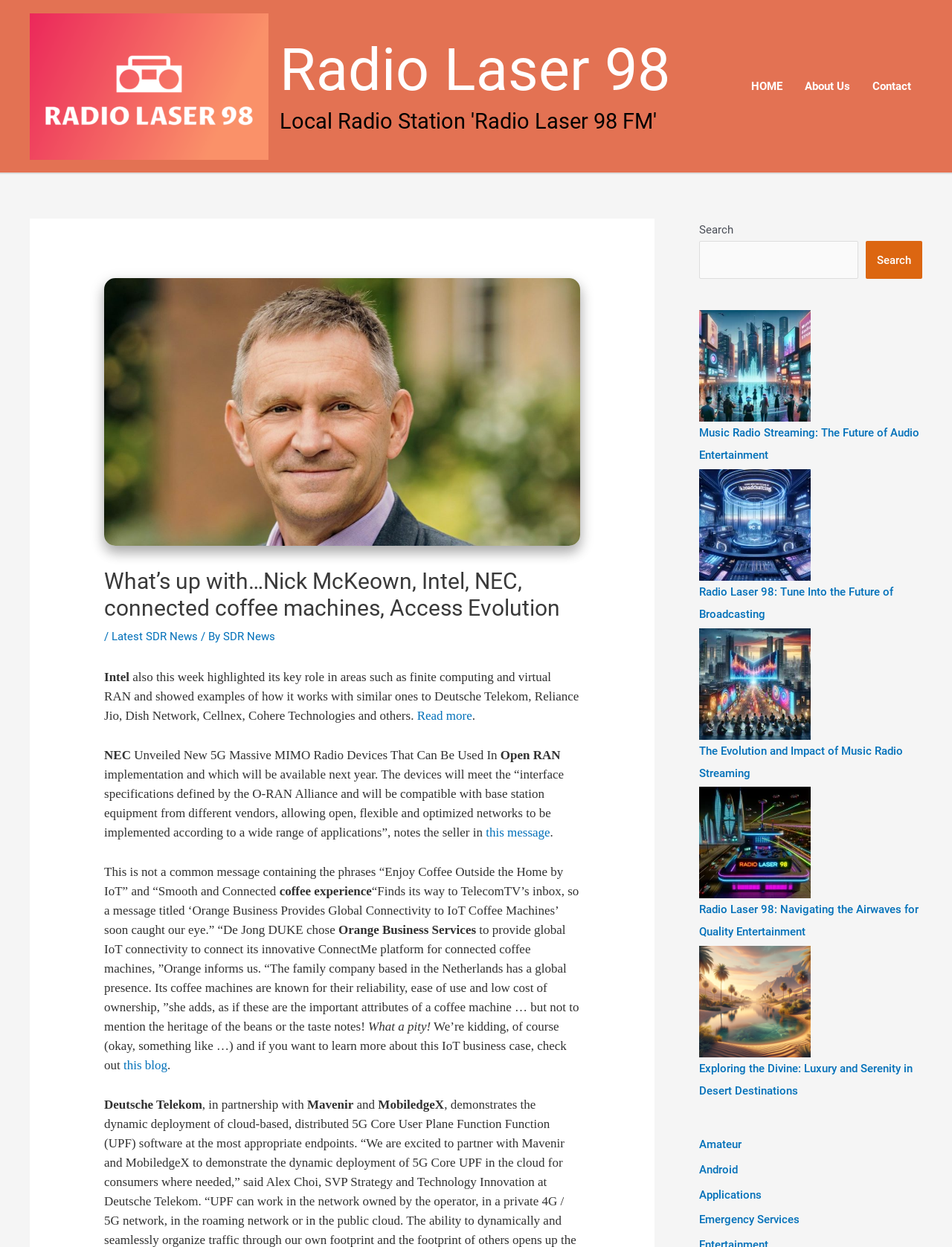Using the given element description, provide the bounding box coordinates (top-left x, top-left y, bottom-right x, bottom-right y) for the corresponding UI element in the screenshot: About Us

[0.834, 0.0, 0.905, 0.138]